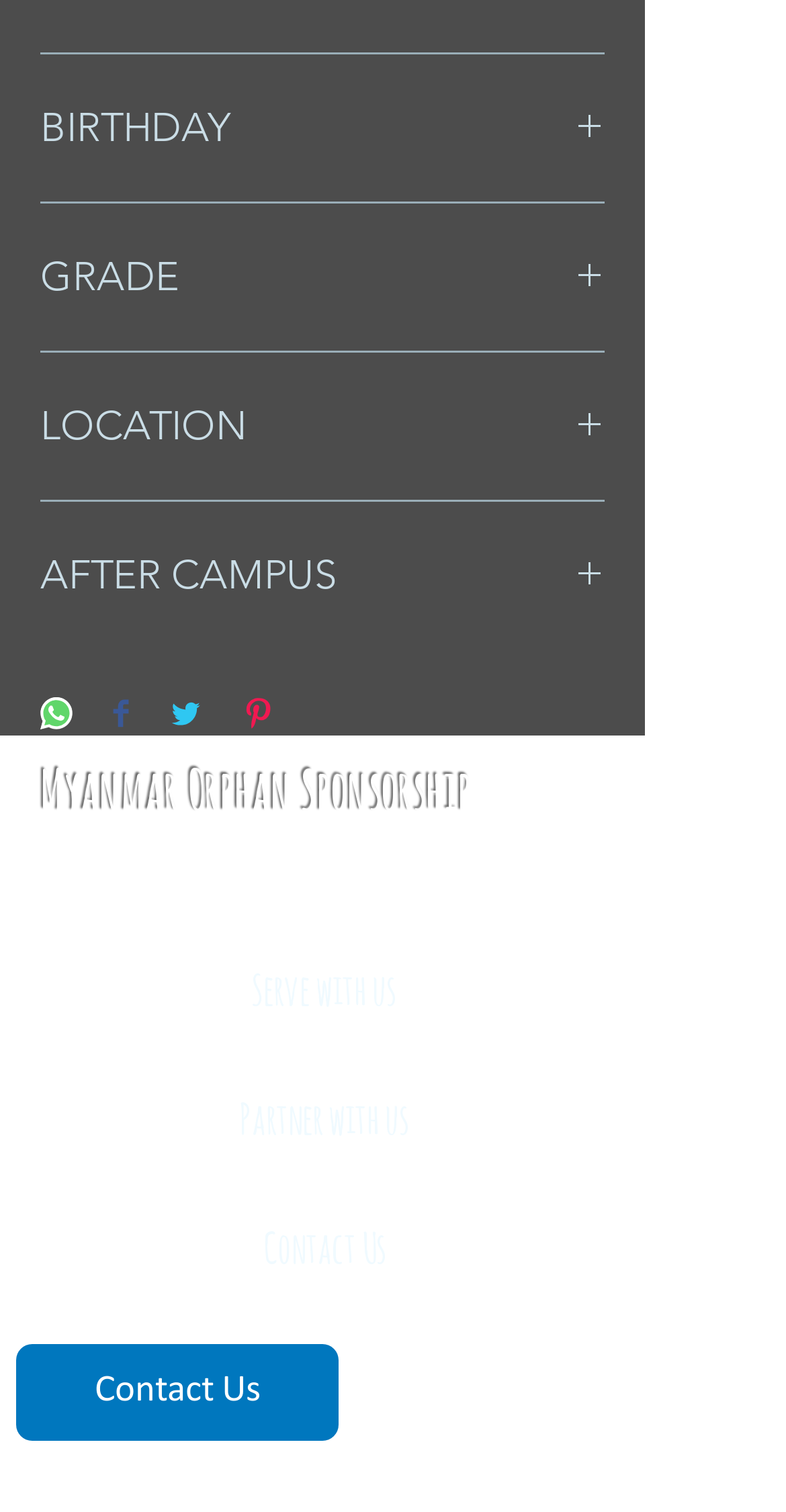Determine the bounding box coordinates of the element that should be clicked to execute the following command: "Click the 'Partner with us' link".

[0.251, 0.704, 0.574, 0.776]